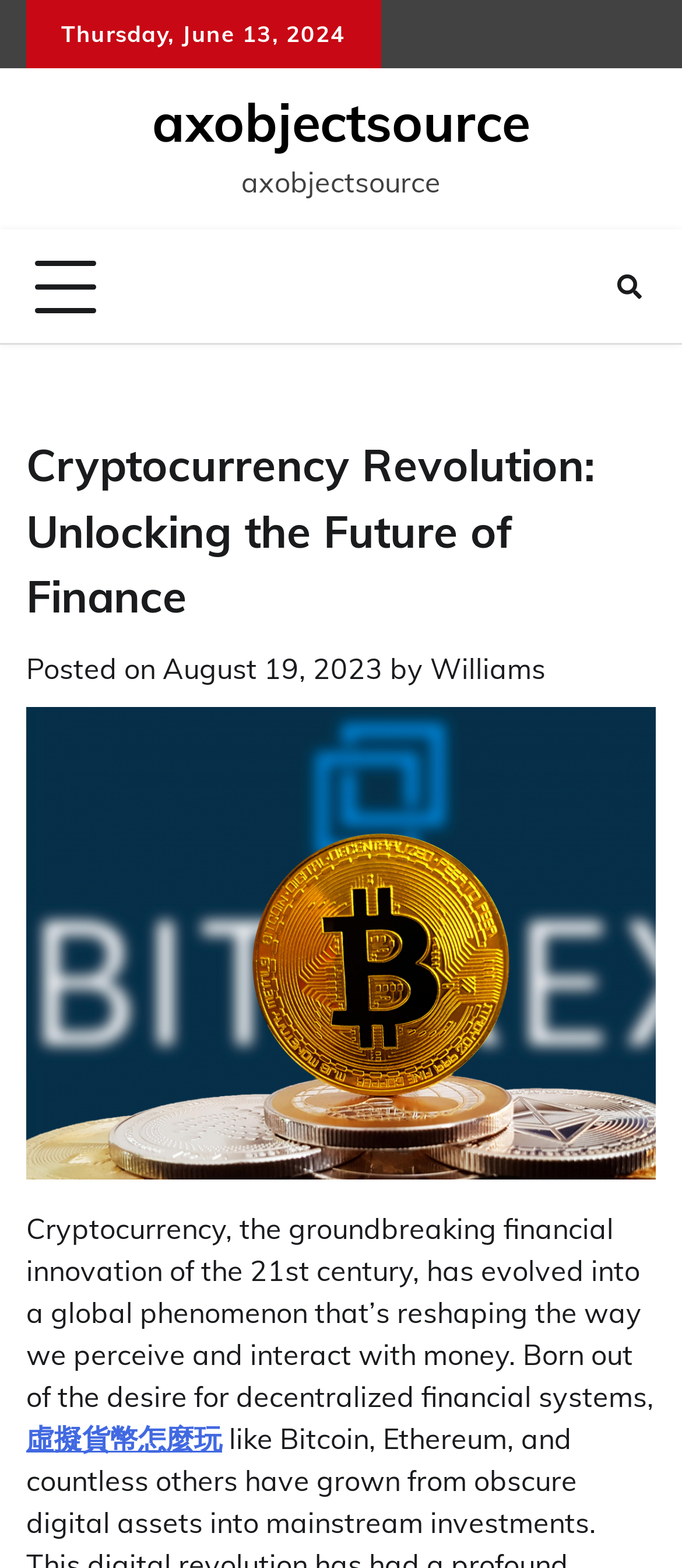What is the topic of the post?
Refer to the image and provide a concise answer in one word or phrase.

Cryptocurrency